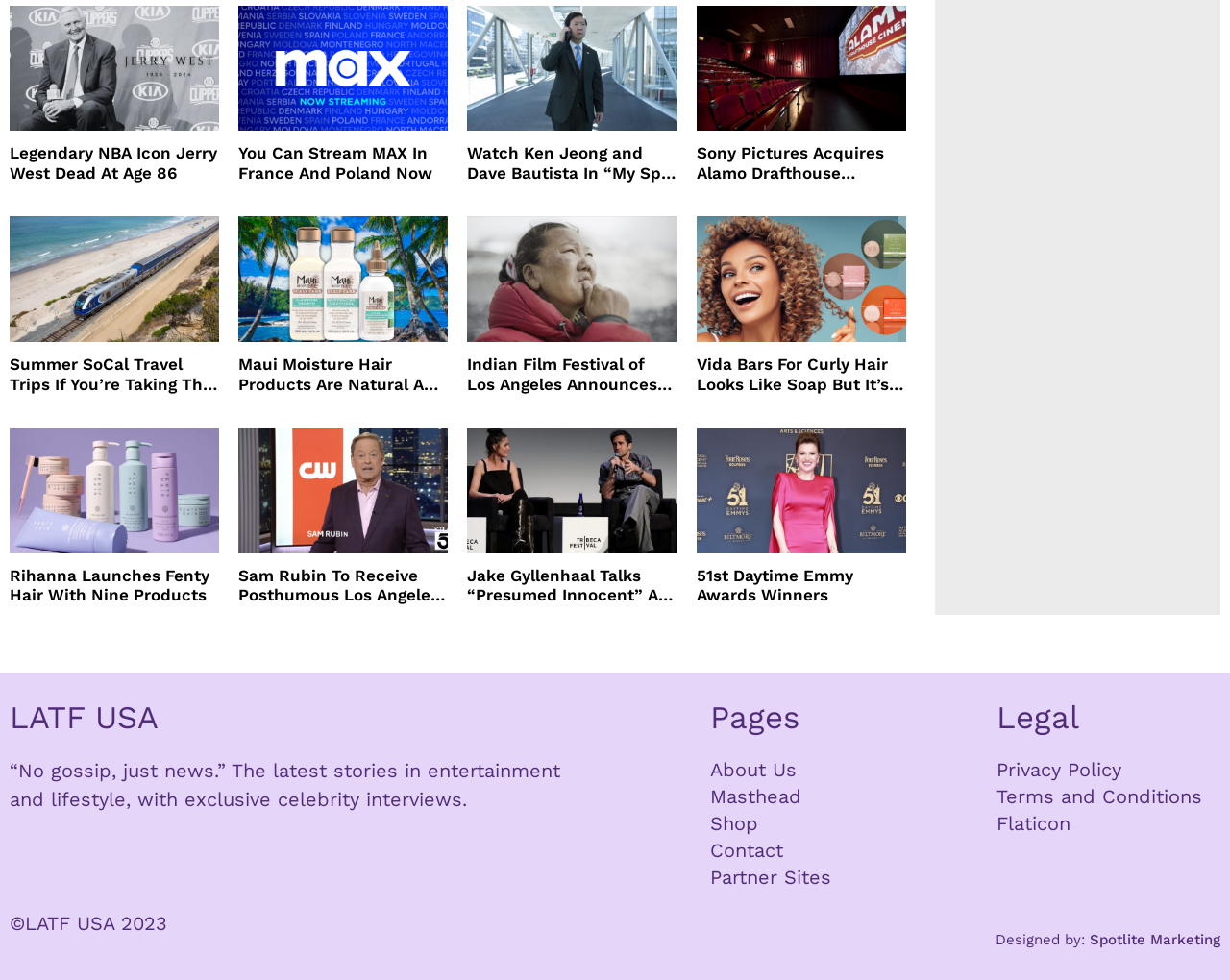Show me the bounding box coordinates of the clickable region to achieve the task as per the instruction: "Check the winners of the 51st Daytime Emmy Awards".

[0.566, 0.436, 0.737, 0.617]